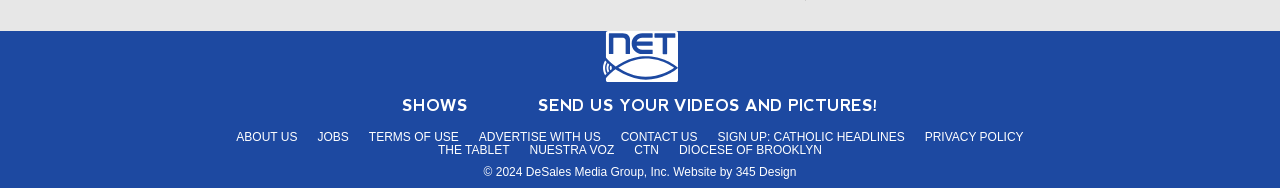From the element description Jobs, predict the bounding box coordinates of the UI element. The coordinates must be specified in the format (top-left x, top-left y, bottom-right x, bottom-right y) and should be within the 0 to 1 range.

[0.248, 0.691, 0.273, 0.765]